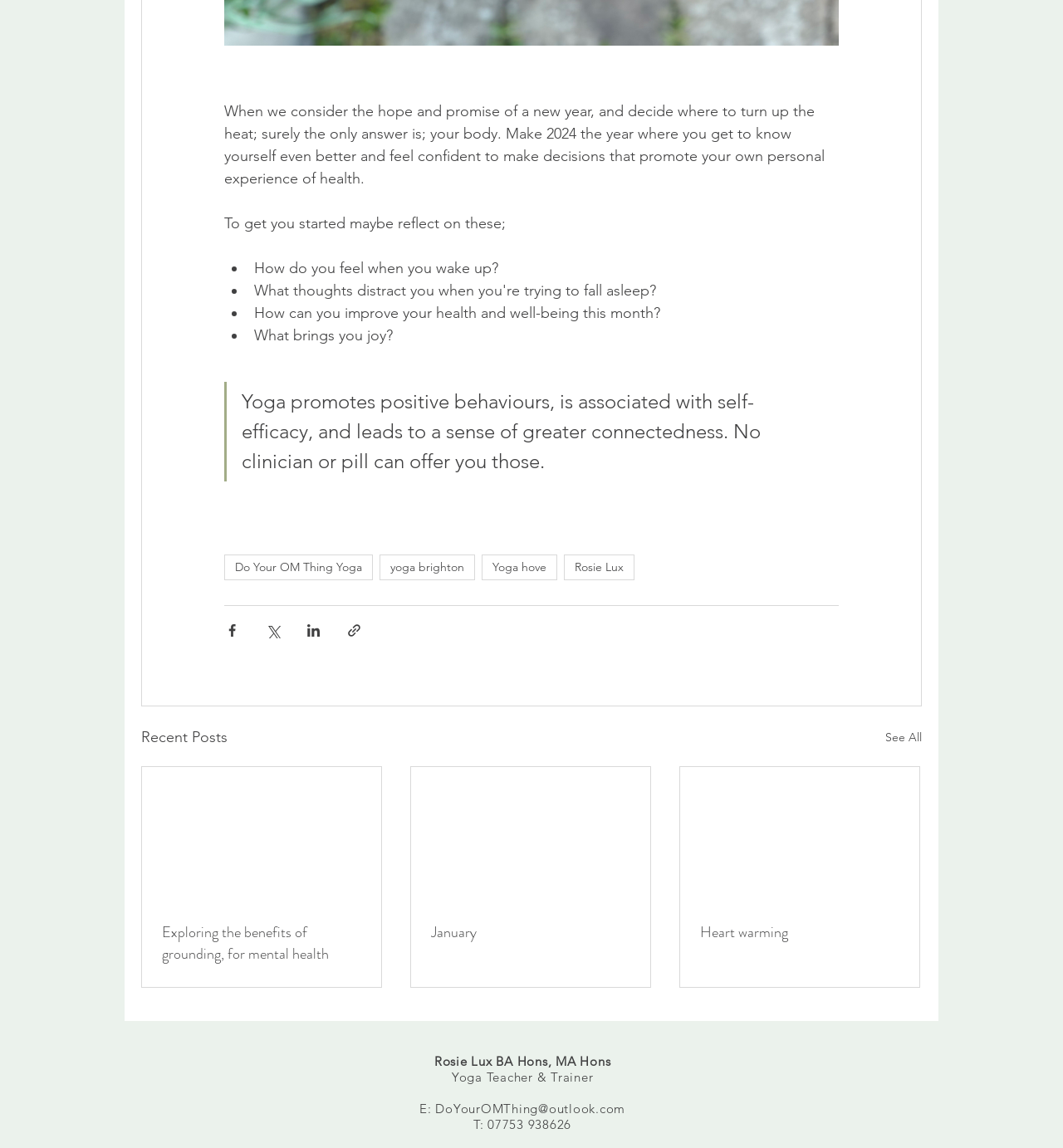Determine the bounding box coordinates of the clickable area required to perform the following instruction: "Share via Facebook". The coordinates should be represented as four float numbers between 0 and 1: [left, top, right, bottom].

[0.211, 0.542, 0.226, 0.556]